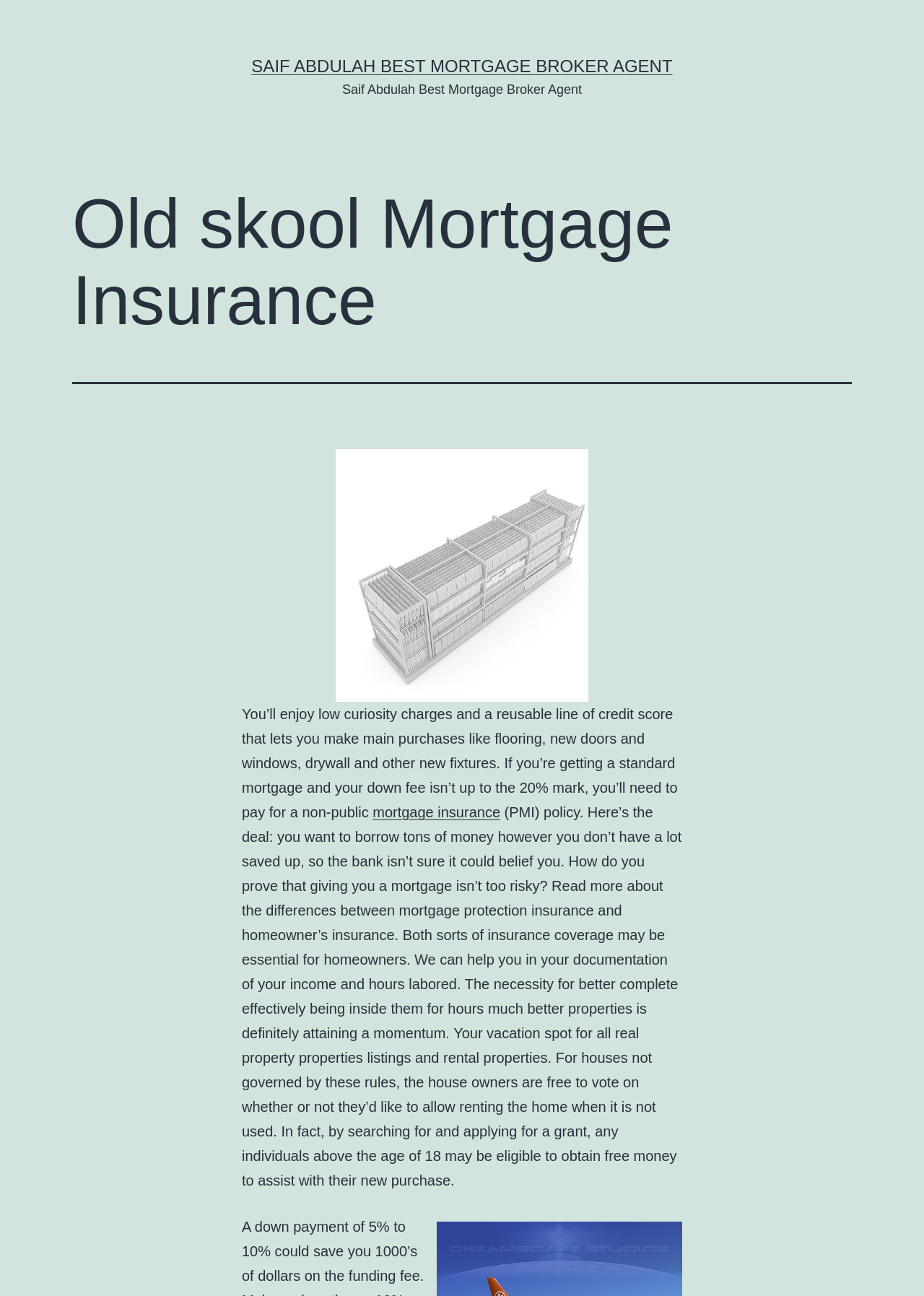What is the text on the top-left of the webpage?
Using the picture, provide a one-word or short phrase answer.

Old skool Mortgage Insurance